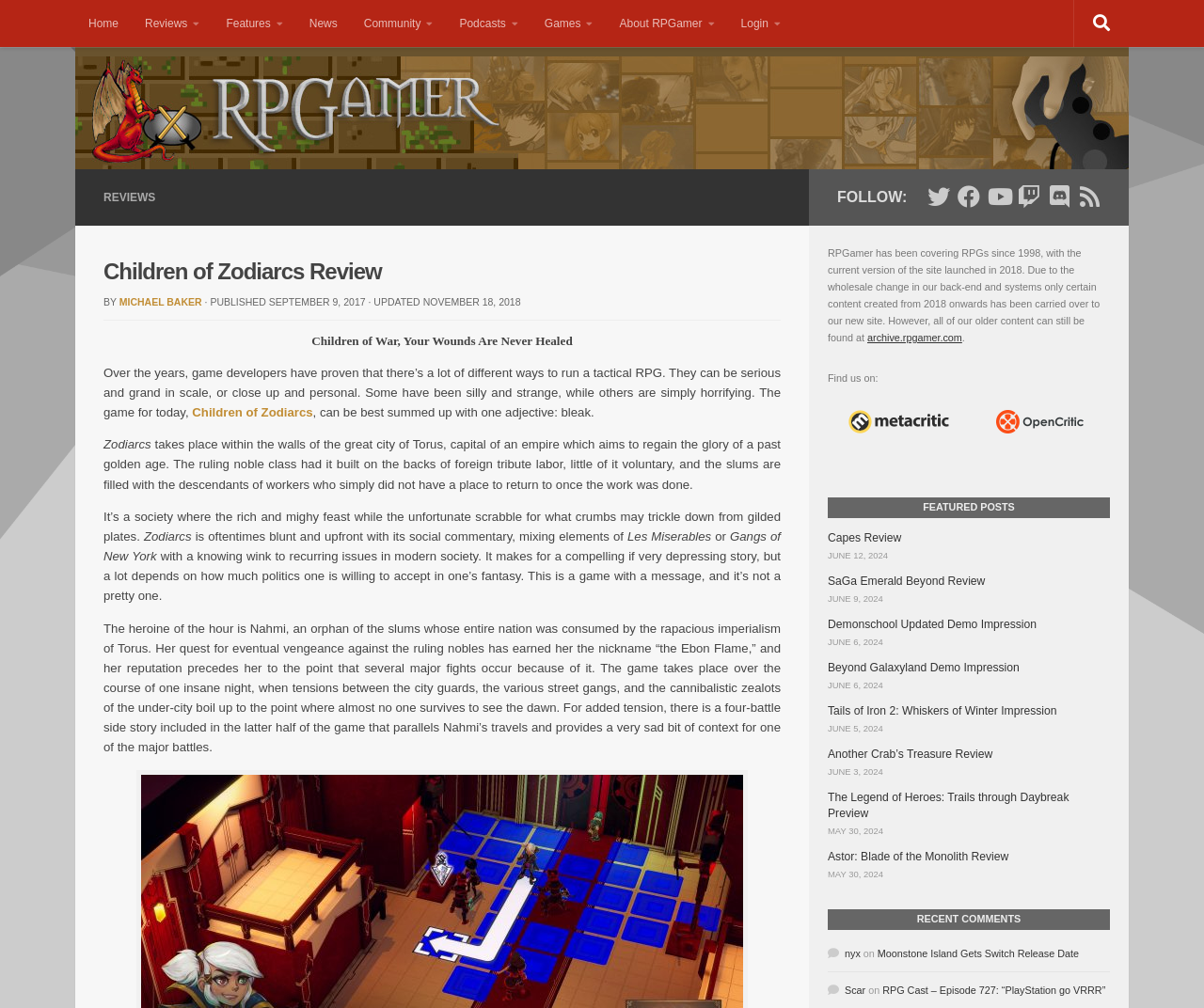Please determine the bounding box coordinates, formatted as (top-left x, top-left y, bottom-right x, bottom-right y), with all values as floating point numbers between 0 and 1. Identify the bounding box of the region described as: Games

[0.441, 0.0, 0.504, 0.047]